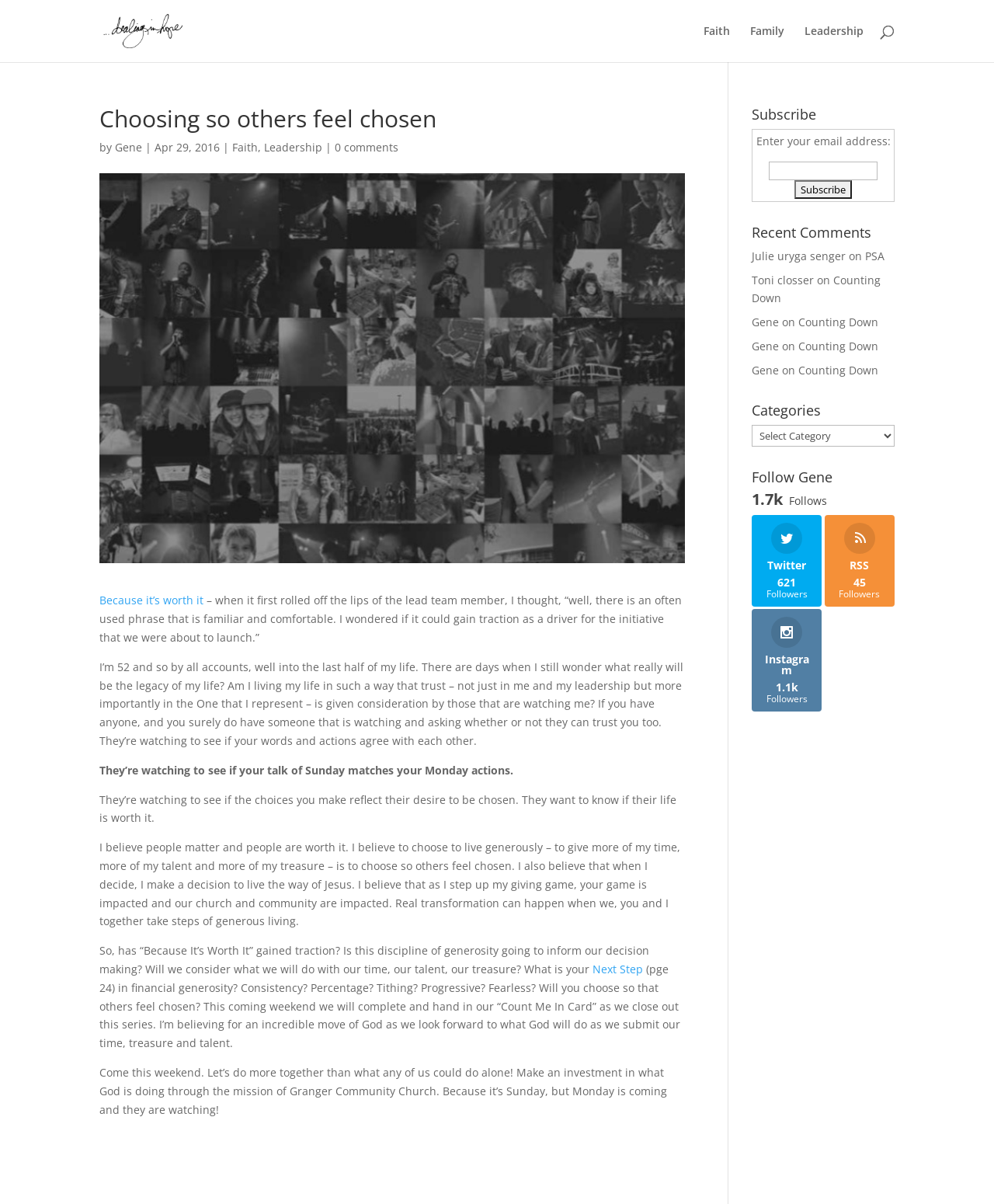Determine the bounding box coordinates of the clickable element to complete this instruction: "Search for something". Provide the coordinates in the format of four float numbers between 0 and 1, [left, top, right, bottom].

[0.1, 0.0, 0.9, 0.001]